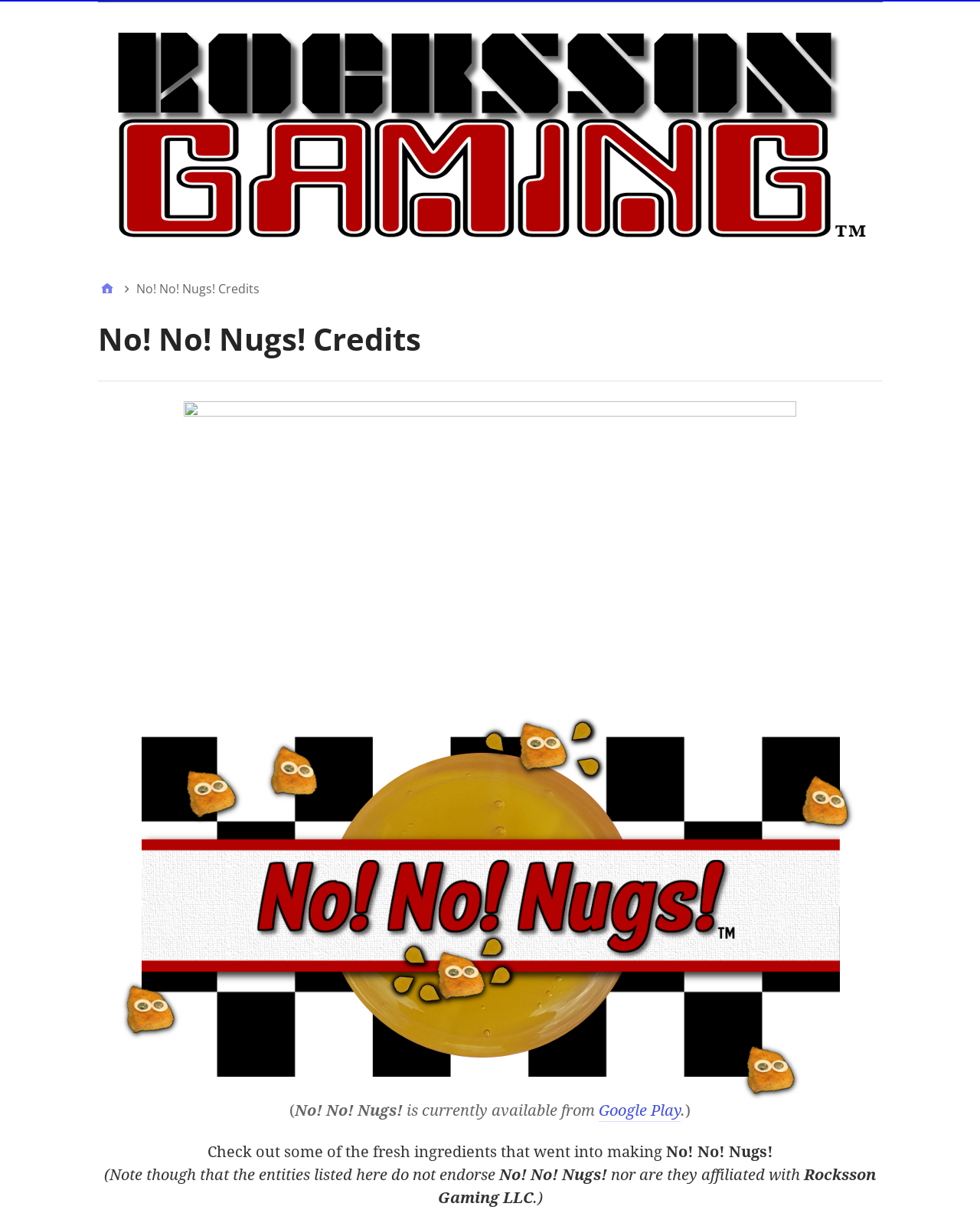Based on the image, provide a detailed and complete answer to the question: 
What is the symbol used in the breadcrumbs navigation?

The symbol '' is used in the breadcrumbs navigation section, specifically in the link that says 'Home'. This symbol is likely a home icon or a representation of the home button.